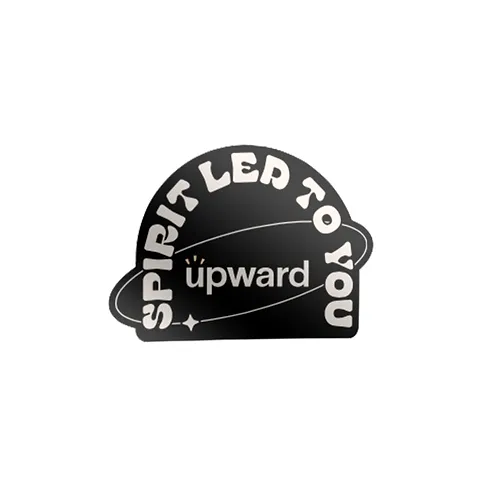What is the material of the sticker?
Using the image, answer in one word or phrase.

Weather-resistant material